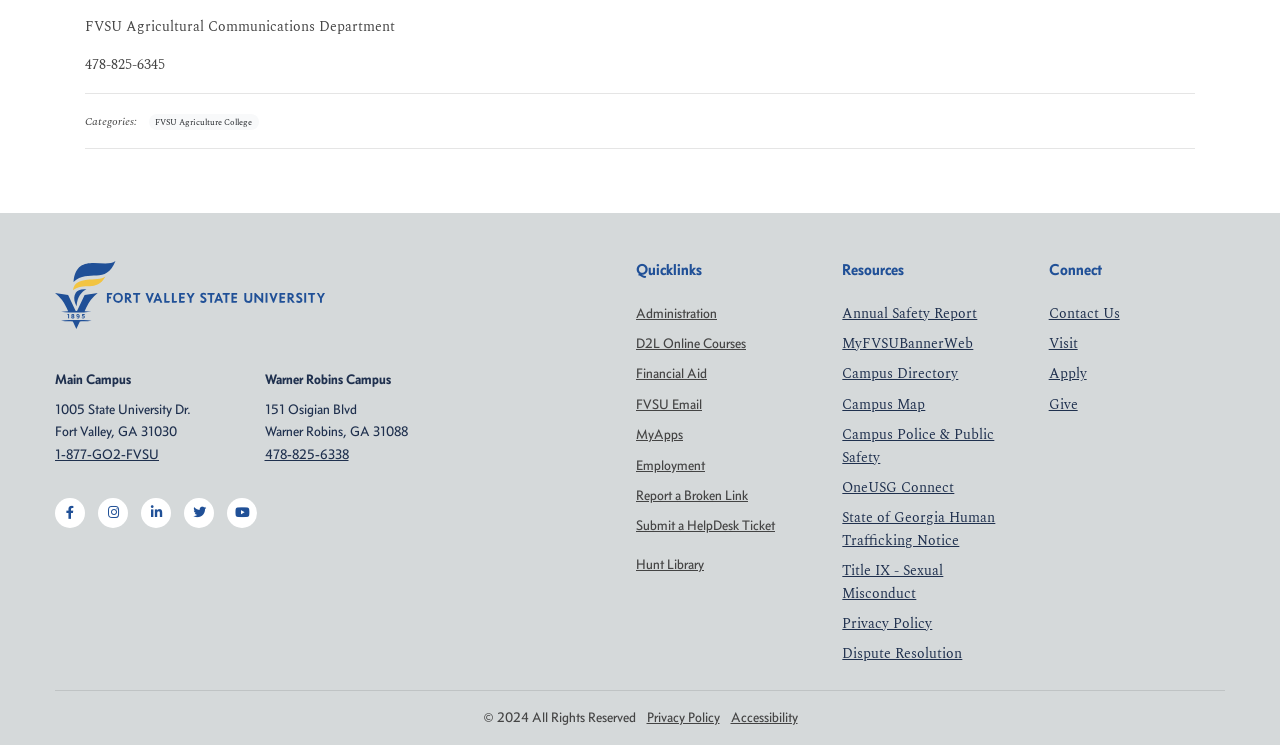Please specify the coordinates of the bounding box for the element that should be clicked to carry out this instruction: "Open Facebook". The coordinates must be four float numbers between 0 and 1, formatted as [left, top, right, bottom].

[0.043, 0.669, 0.066, 0.709]